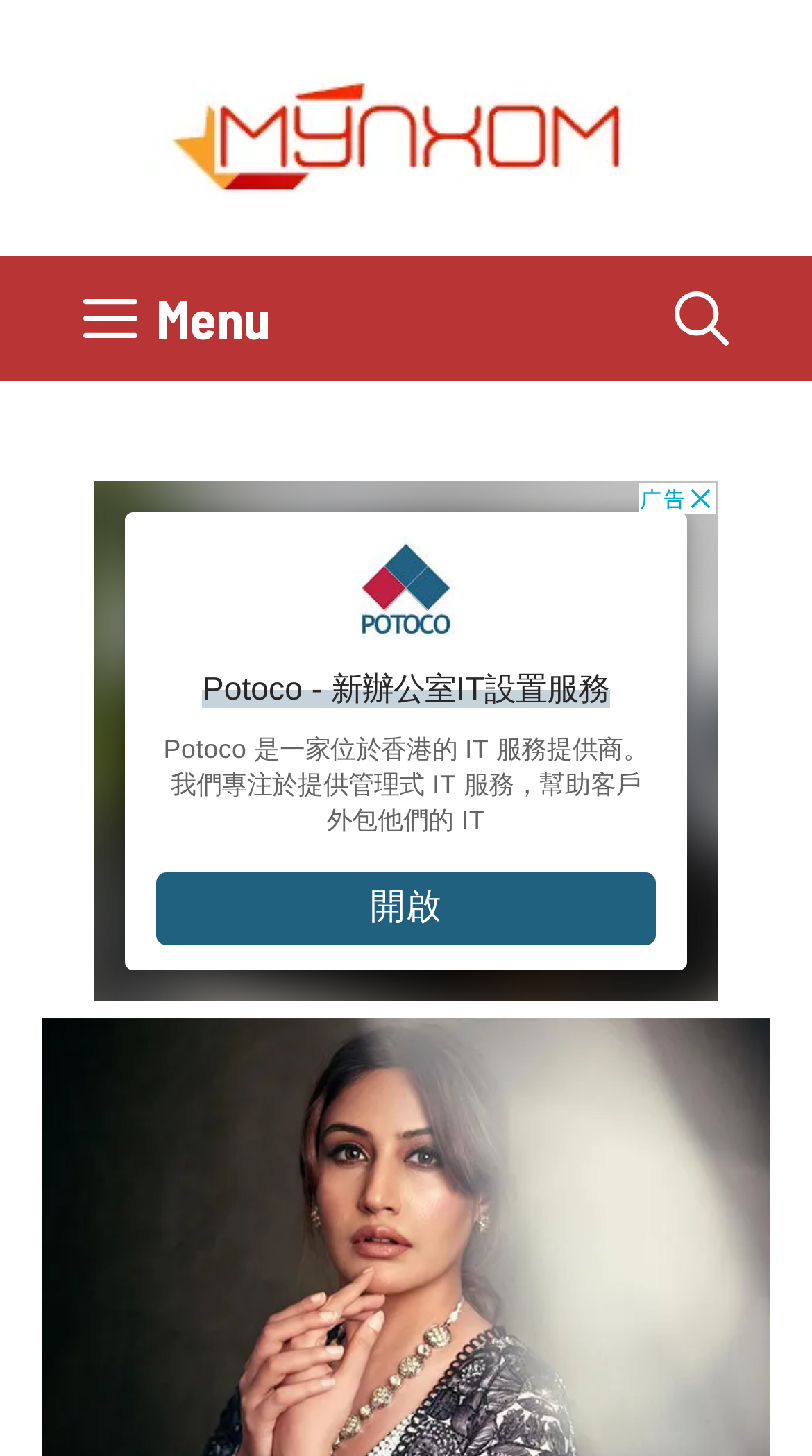Carefully examine the image and provide an in-depth answer to the question: What is the position of the search button?

I looked at the bounding box coordinates of the 'Open search' button and found that its x1 and x2 values are close to 1, indicating that it is positioned at the right side of the page. Its y1 and y2 values are relatively small, indicating that it is positioned at the top of the page.